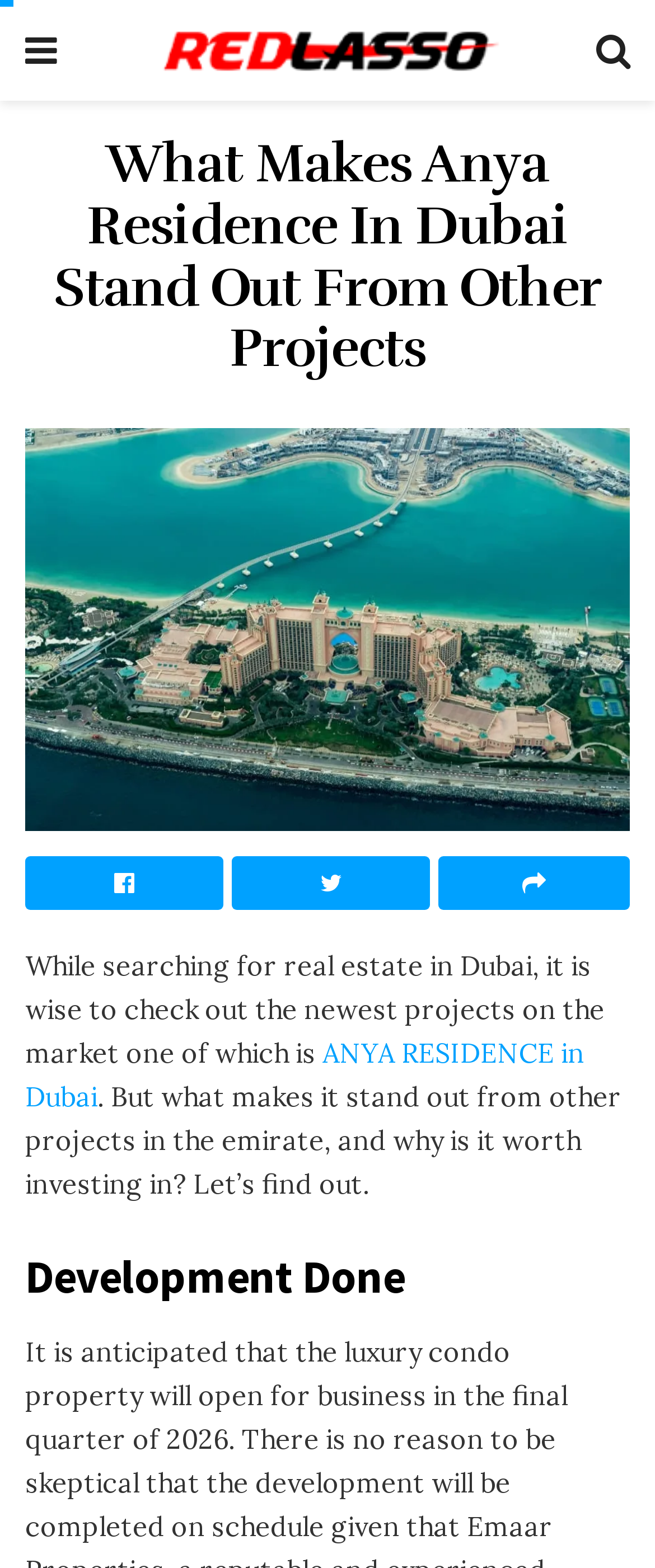Provide a brief response to the question below using a single word or phrase: 
How many images are on the webpage?

2